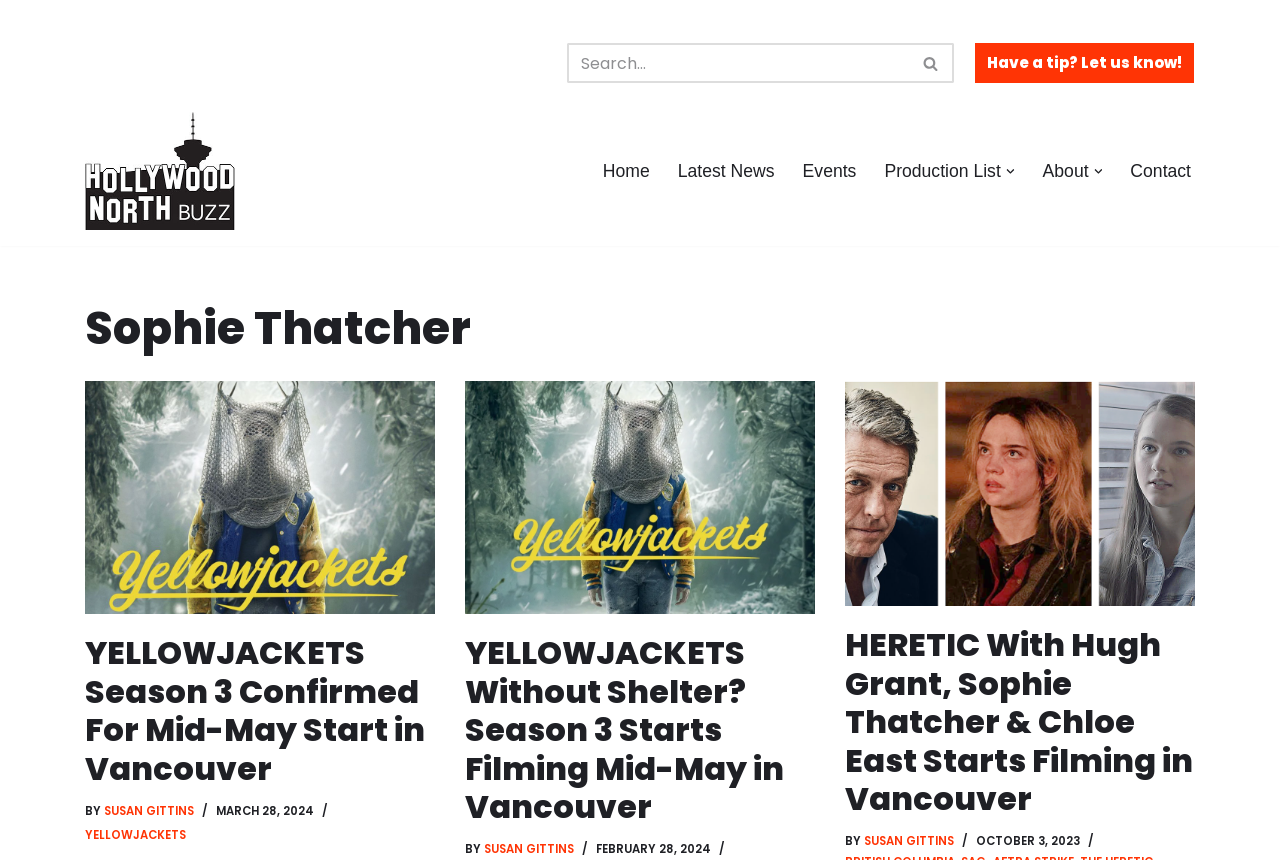Please study the image and answer the question comprehensively:
What is the name of the actress in the archives?

The webpage has an archives section dedicated to Sophie Thatcher, an actress, which is evident from the heading 'Sophie Thatcher' and the various news articles about her projects.